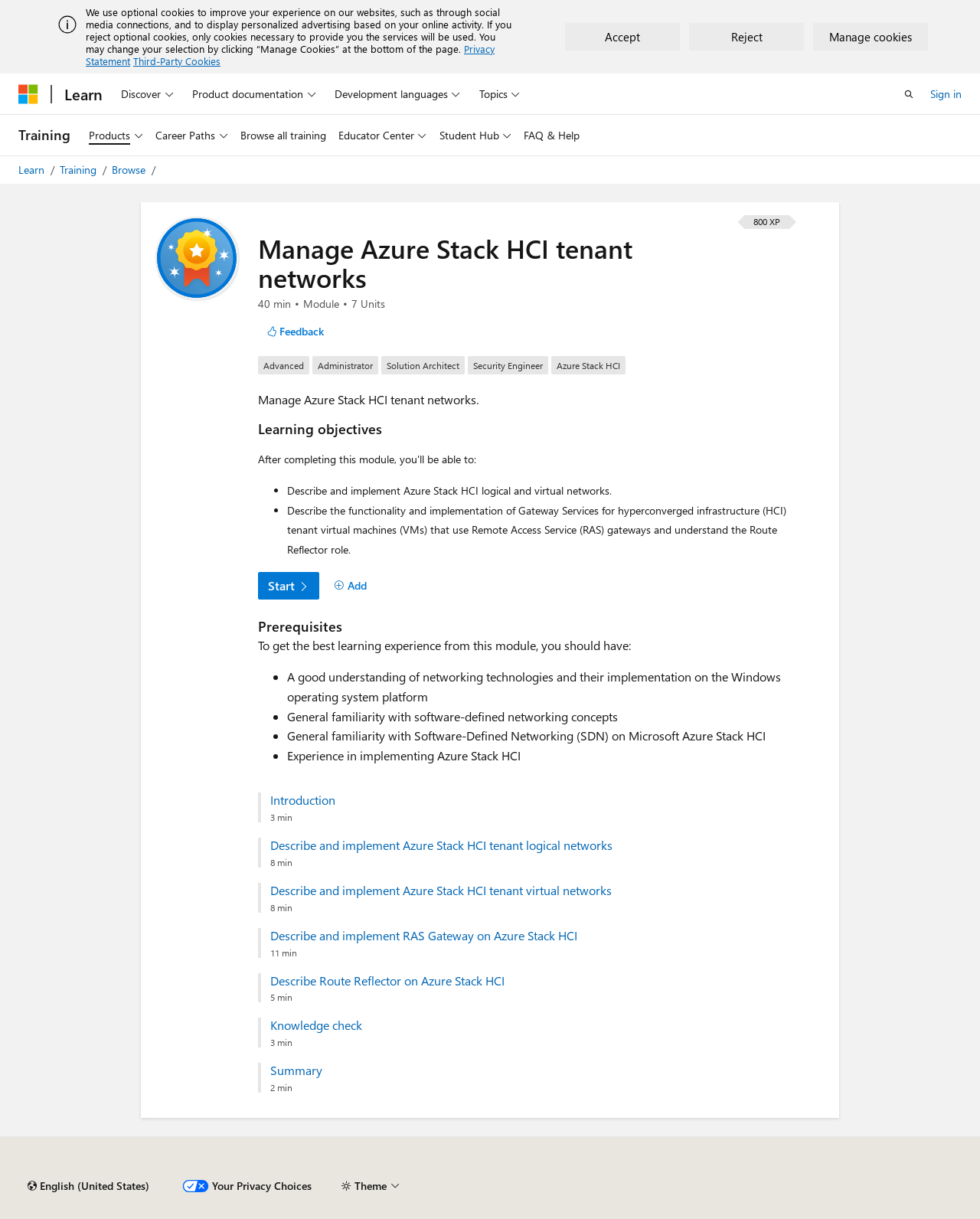What is the estimated time to complete this module?
Using the image, elaborate on the answer with as much detail as possible.

I found this answer by looking at the StaticText element '40 min' which is located near the heading 'Manage Azure Stack HCI tenant networks' and the text '7 Units', suggesting that it is an estimate of the time required to complete the module.